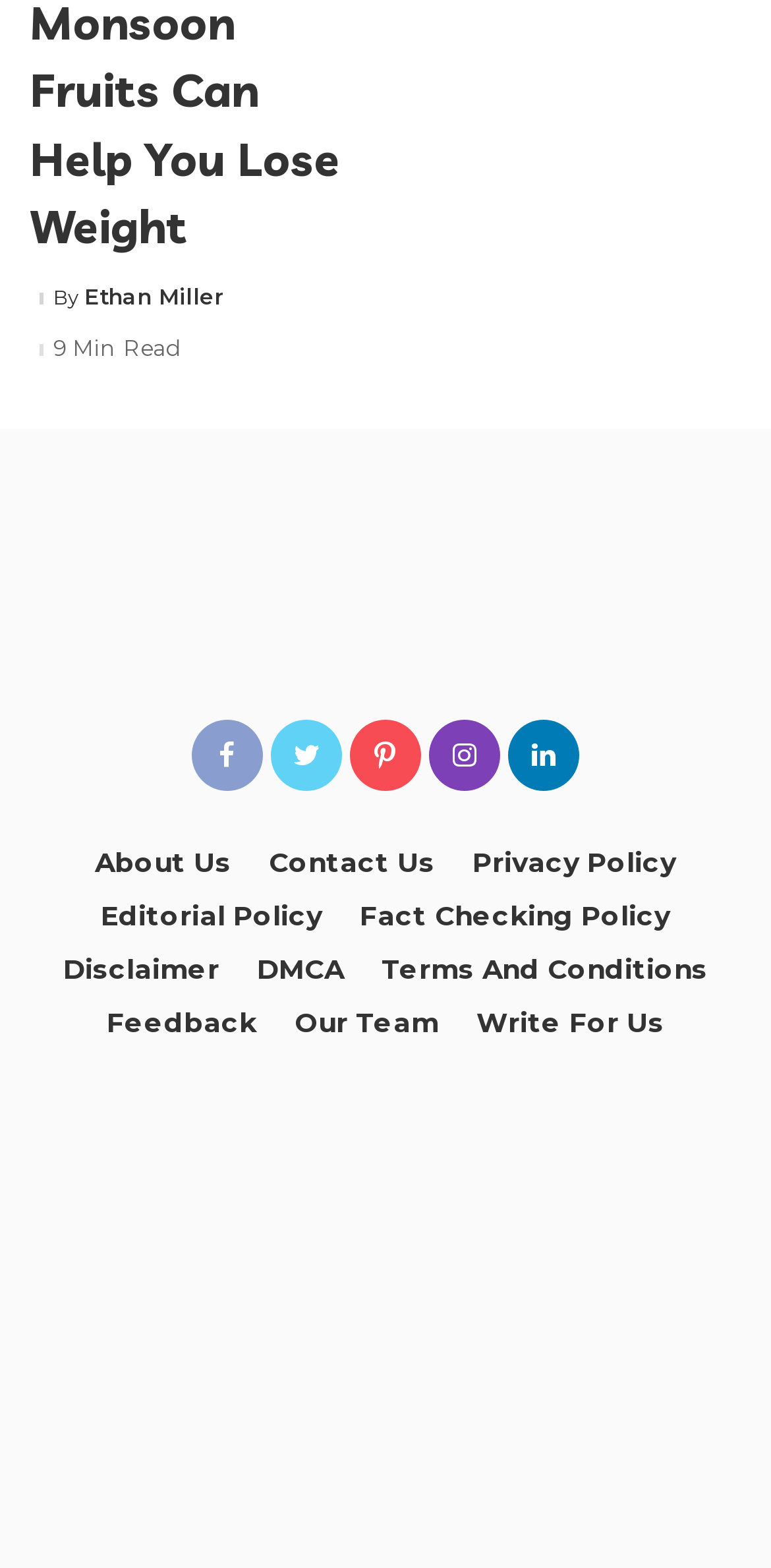Analyze the image and provide a detailed answer to the question: What is the position of the link 'Fact Checking Policy' in the footer section?

The link 'Fact Checking Policy' can be found in the footer section. By looking at the y-coordinates of the links, we can determine that it is the 5th link from the top in the footer section.